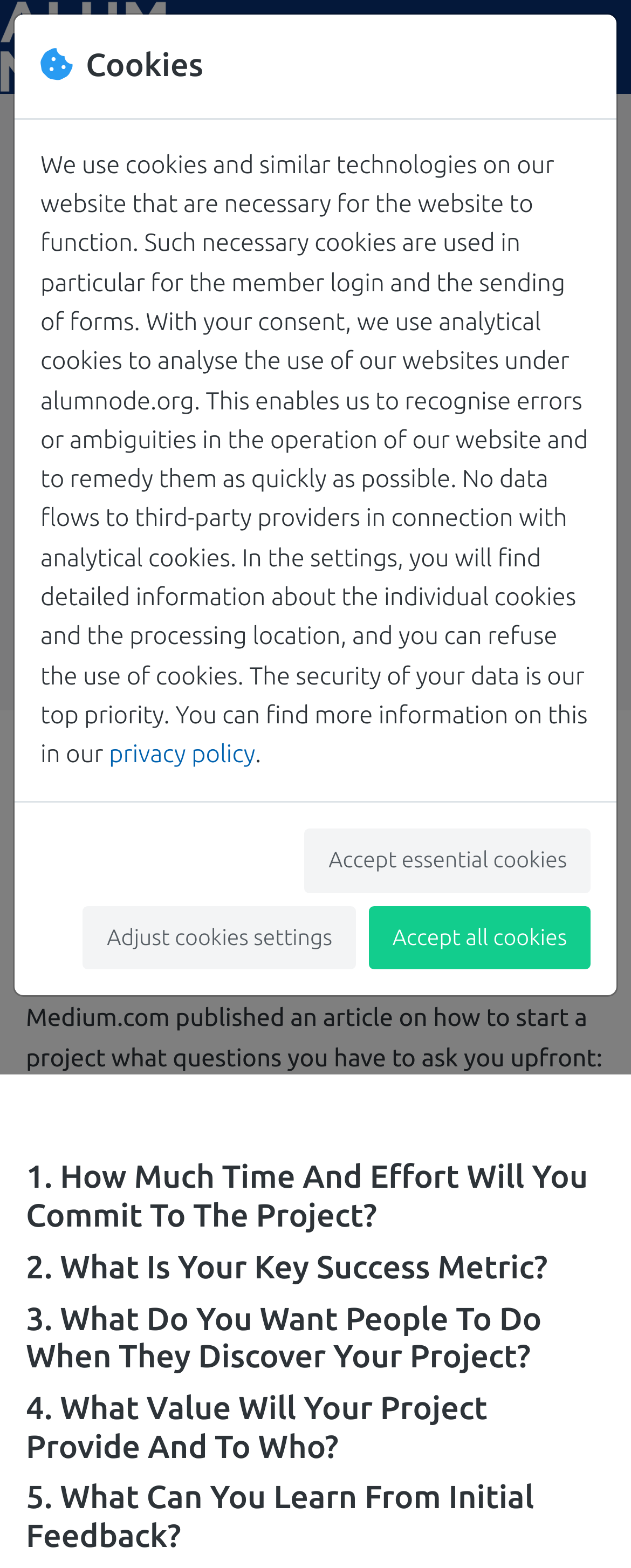What is the date of the article?
Answer the question with a thorough and detailed explanation.

I found the date of the article by looking at the static text element with the content 'April 12, 2021' located at the top of the webpage, below the logo and navigation links.